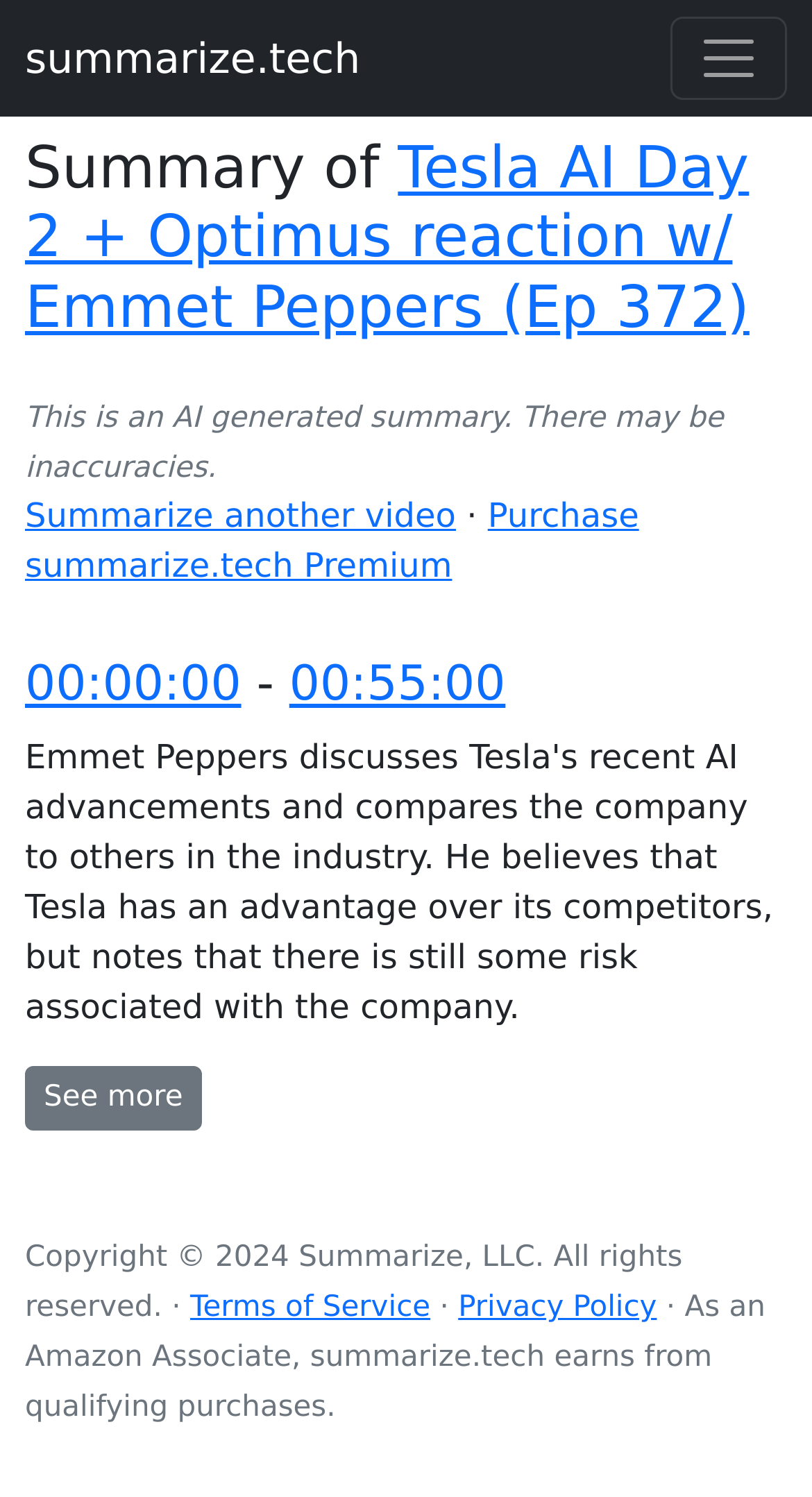Identify the bounding box coordinates for the region of the element that should be clicked to carry out the instruction: "Get a Pressure Washing Estimate". The bounding box coordinates should be four float numbers between 0 and 1, i.e., [left, top, right, bottom].

None